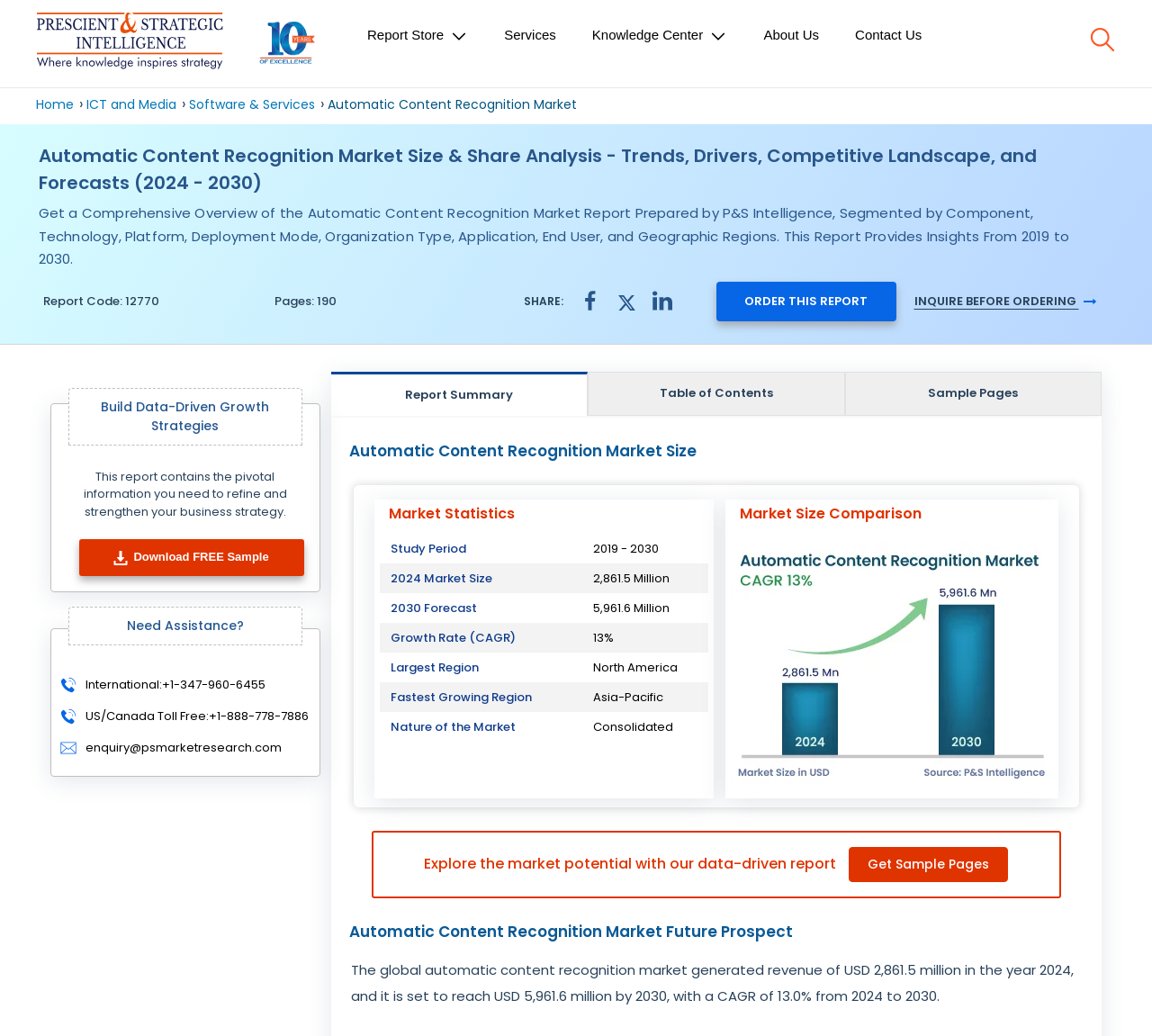Please determine the bounding box of the UI element that matches this description: title="Logo - P&S Intelligence". The coordinates should be given as (top-left x, top-left y, bottom-right x, bottom-right y), with all values between 0 and 1.

[0.03, 0.009, 0.195, 0.076]